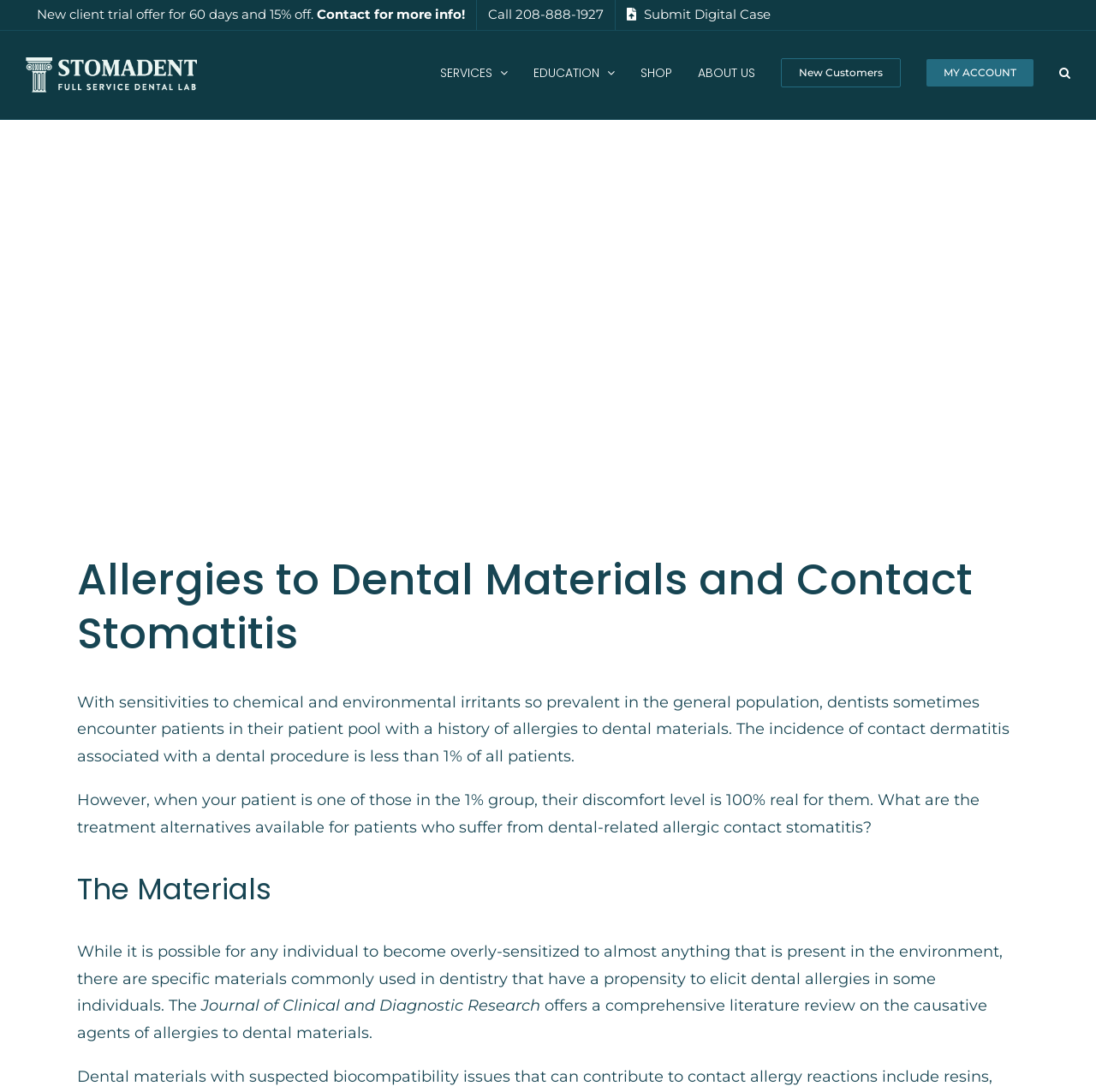Can you provide the bounding box coordinates for the element that should be clicked to implement the instruction: "Search for something"?

[0.966, 0.028, 0.977, 0.104]